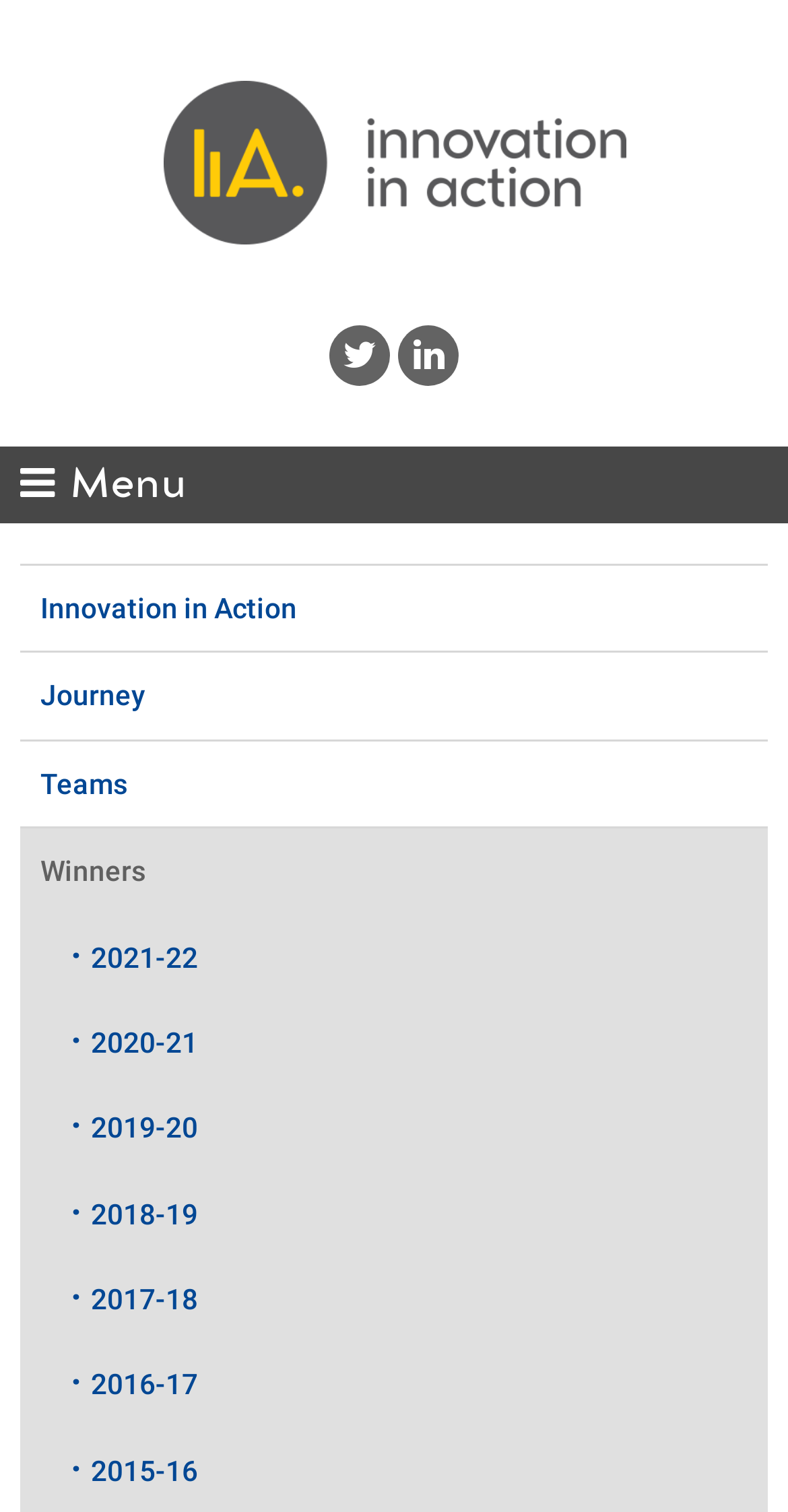Using the provided element description "Journey", determine the bounding box coordinates of the UI element.

[0.026, 0.432, 0.974, 0.489]